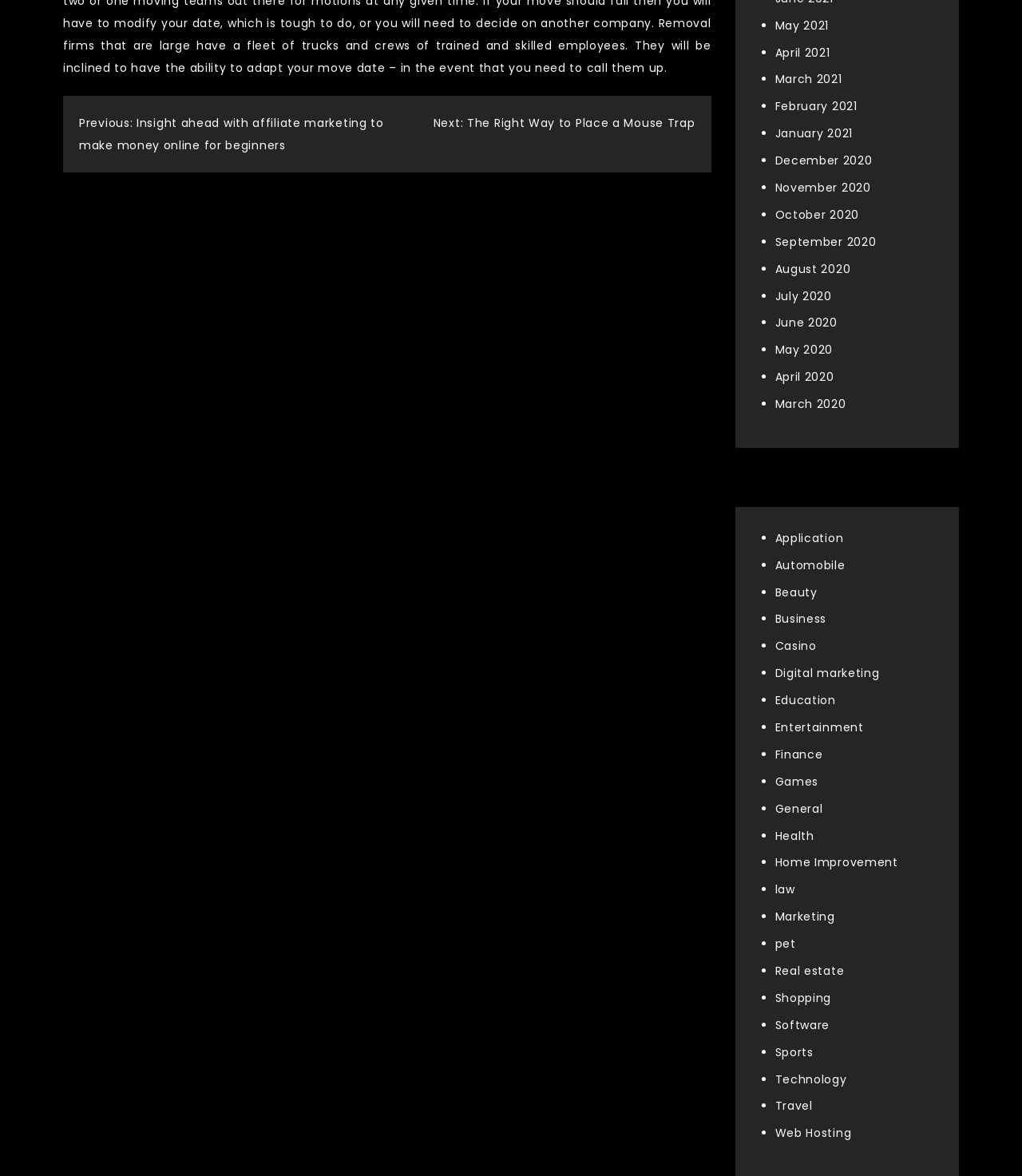Could you locate the bounding box coordinates for the section that should be clicked to accomplish this task: "View 'Categories'".

[0.719, 0.398, 0.938, 0.417]